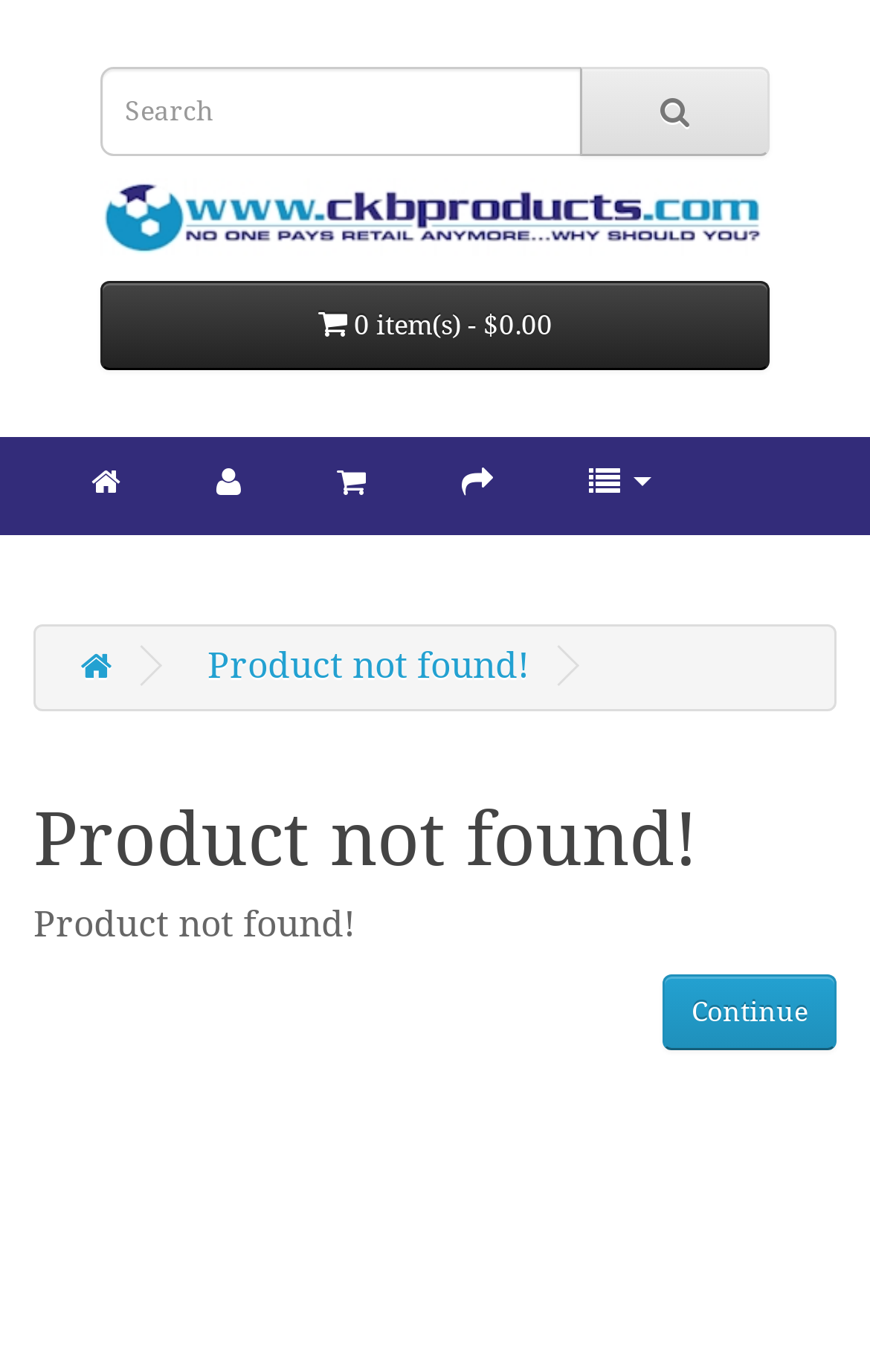Identify the bounding box coordinates of the clickable region required to complete the instruction: "Search for products". The coordinates should be given as four float numbers within the range of 0 and 1, i.e., [left, top, right, bottom].

[0.115, 0.049, 0.669, 0.114]